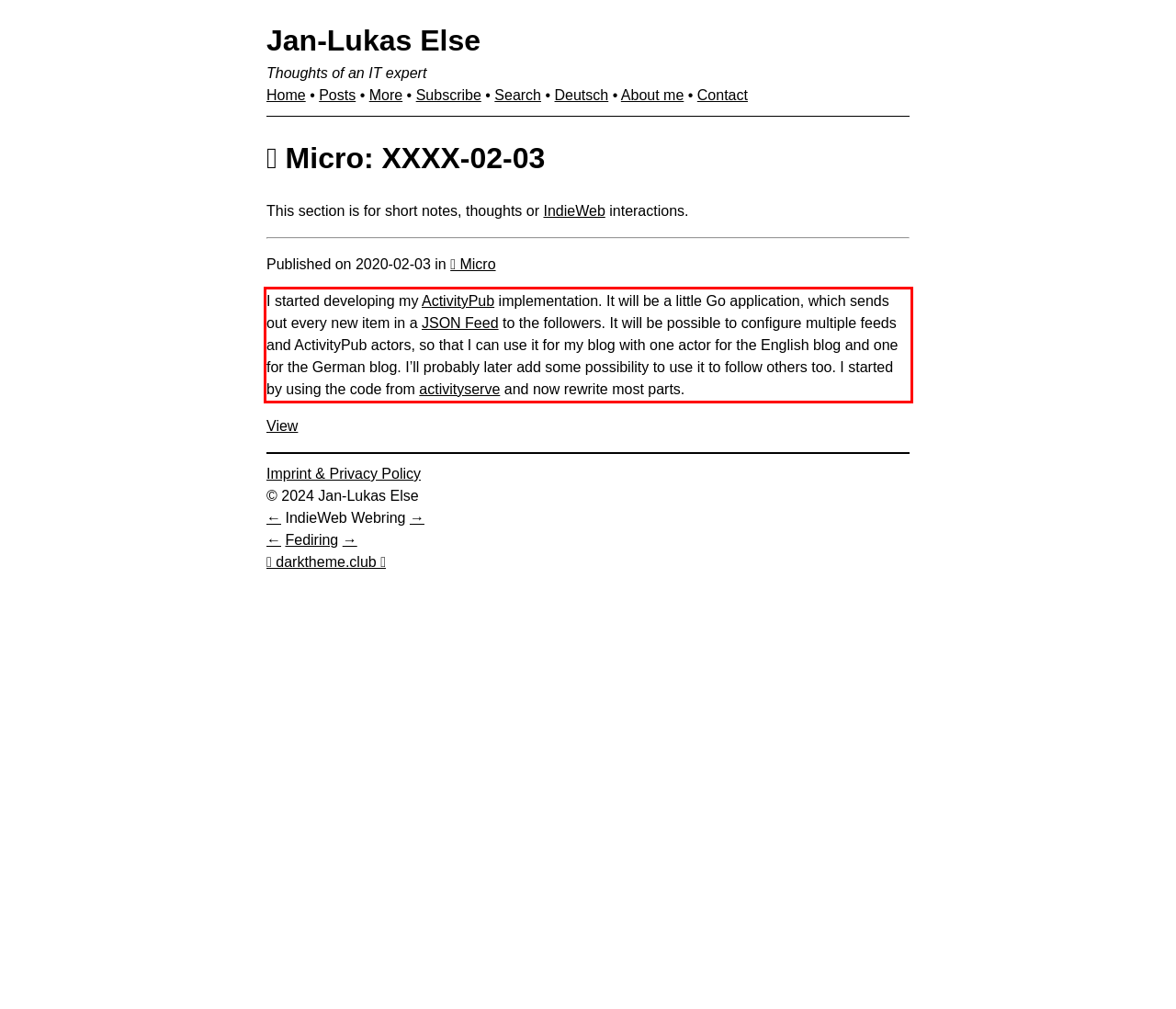By examining the provided screenshot of a webpage, recognize the text within the red bounding box and generate its text content.

I started developing my ActivityPub implementation. It will be a little Go application, which sends out every new item in a JSON Feed to the followers. It will be possible to configure multiple feeds and ActivityPub actors, so that I can use it for my blog with one actor for the English blog and one for the German blog. I’ll probably later add some possibility to use it to follow others too. I started by using the code from activityserve and now rewrite most parts.